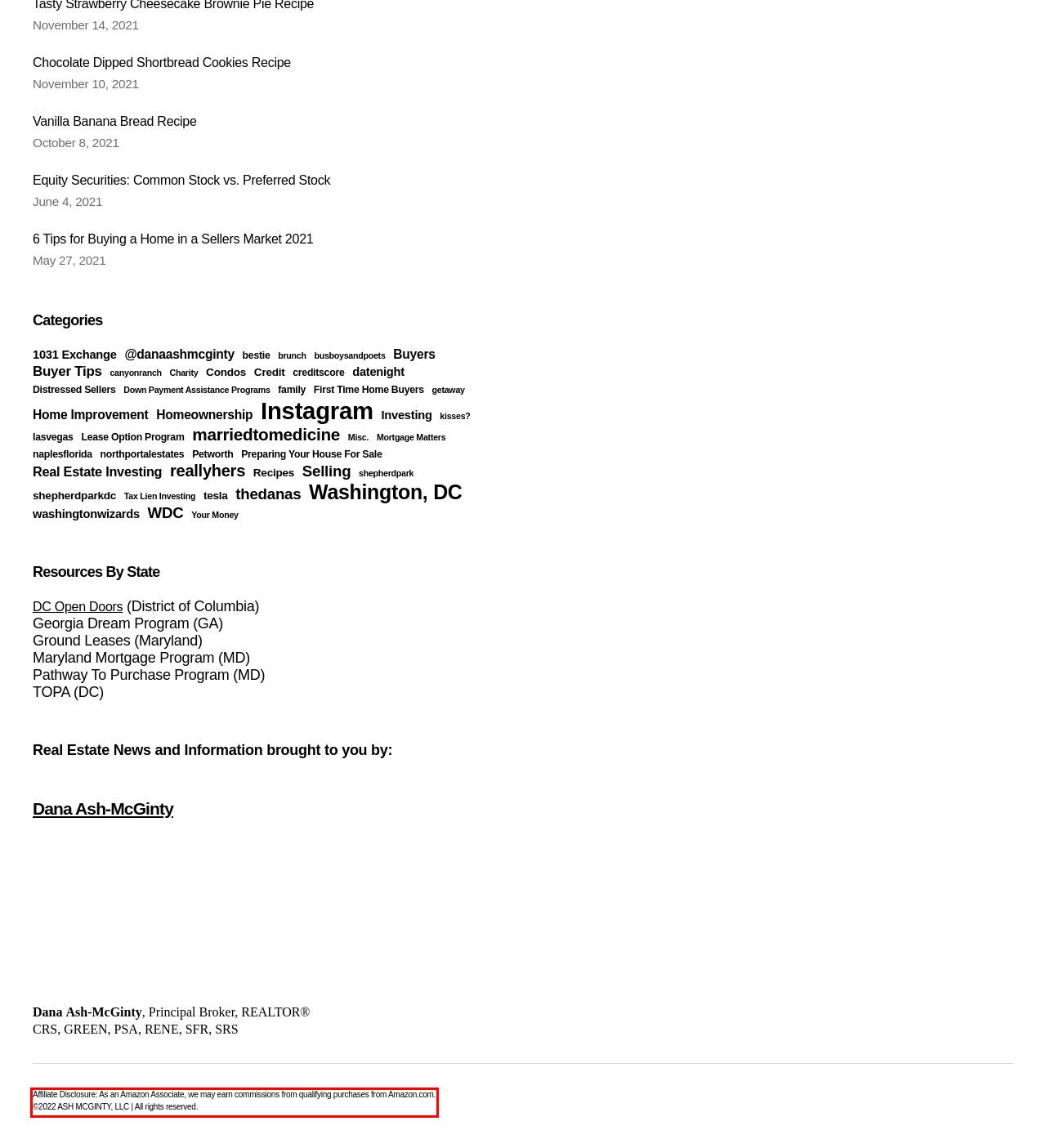You are given a screenshot with a red rectangle. Identify and extract the text within this red bounding box using OCR.

Affiliate Disclosure: As an Amazon Associate, we may earn commissions from qualifying purchases from Amazon.com. ©2022 ASH MCGINTY, LLC | All rights reserved.